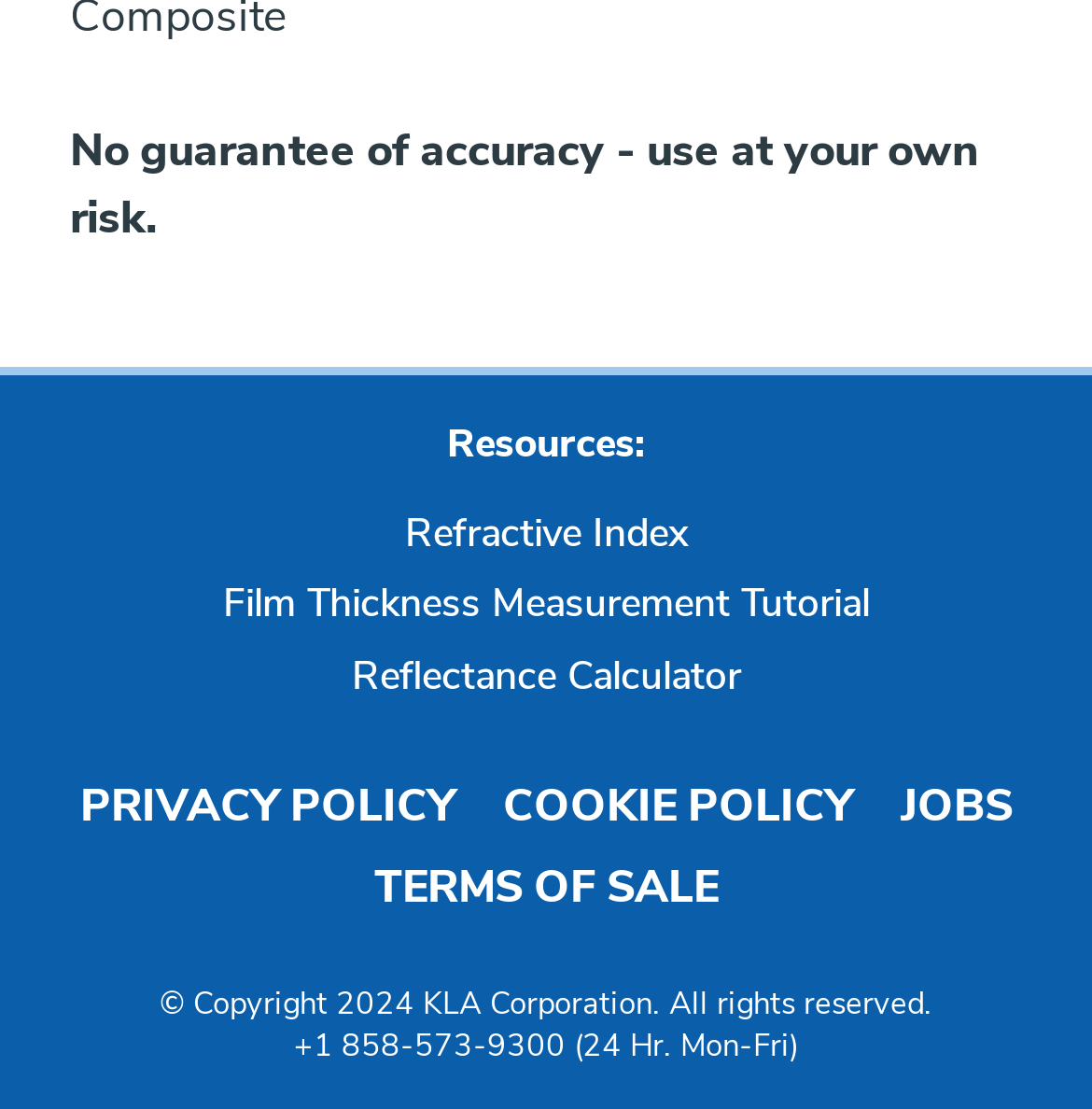What is the phone number?
Refer to the image and give a detailed response to the question.

The phone number can be found at the bottom of the webpage, where it says '+1 858-573-9300 (24 Hr. Mon-Fri)'.